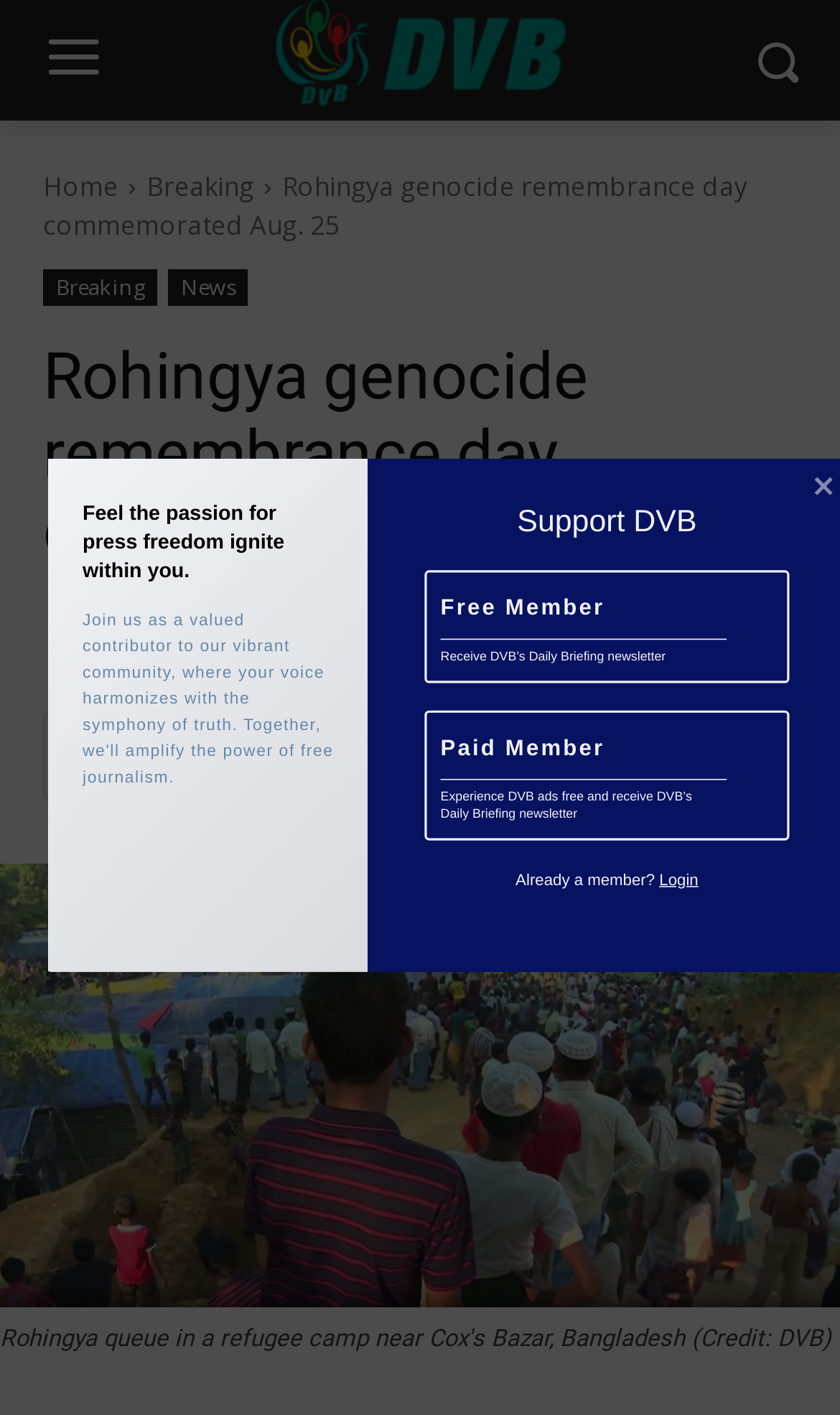What is the name of the editor?
Examine the image and give a concise answer in one word or a short phrase.

English Editor